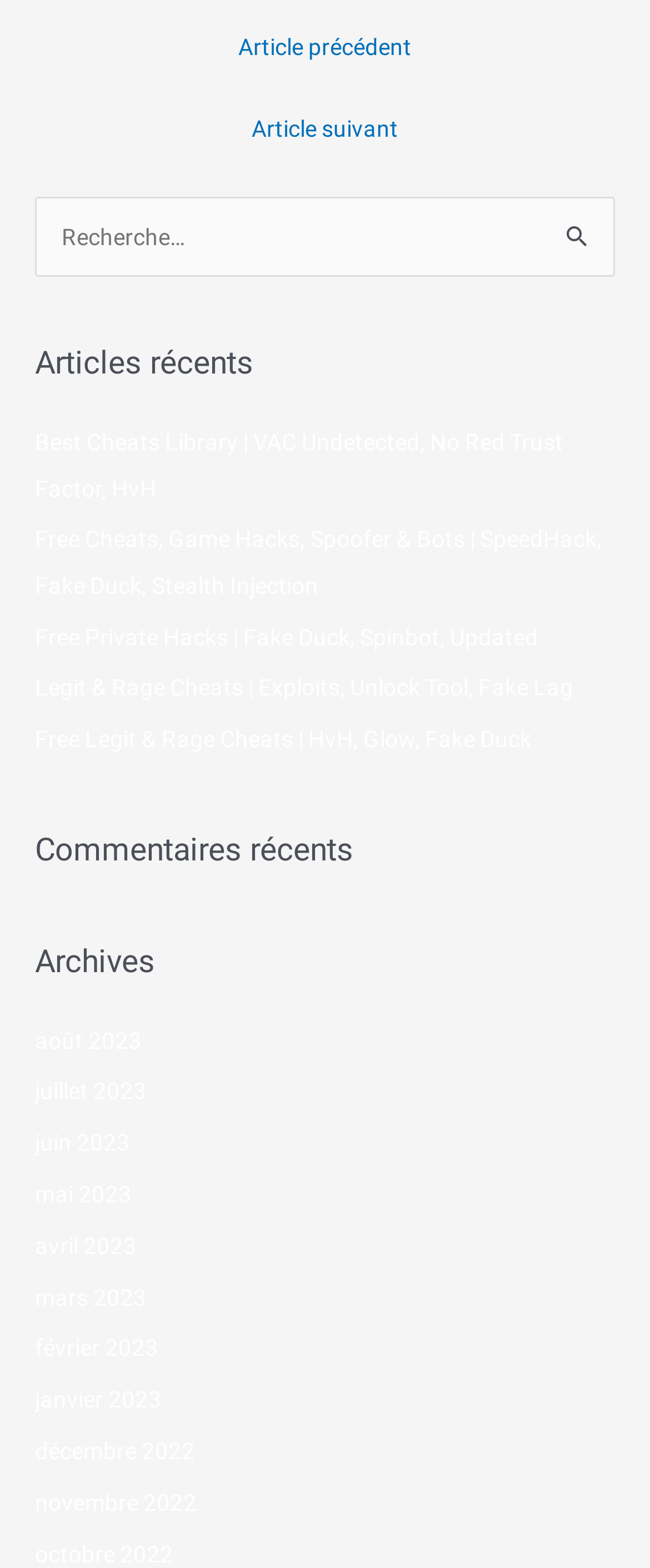Please determine the bounding box coordinates of the section I need to click to accomplish this instruction: "explore Technology category".

None